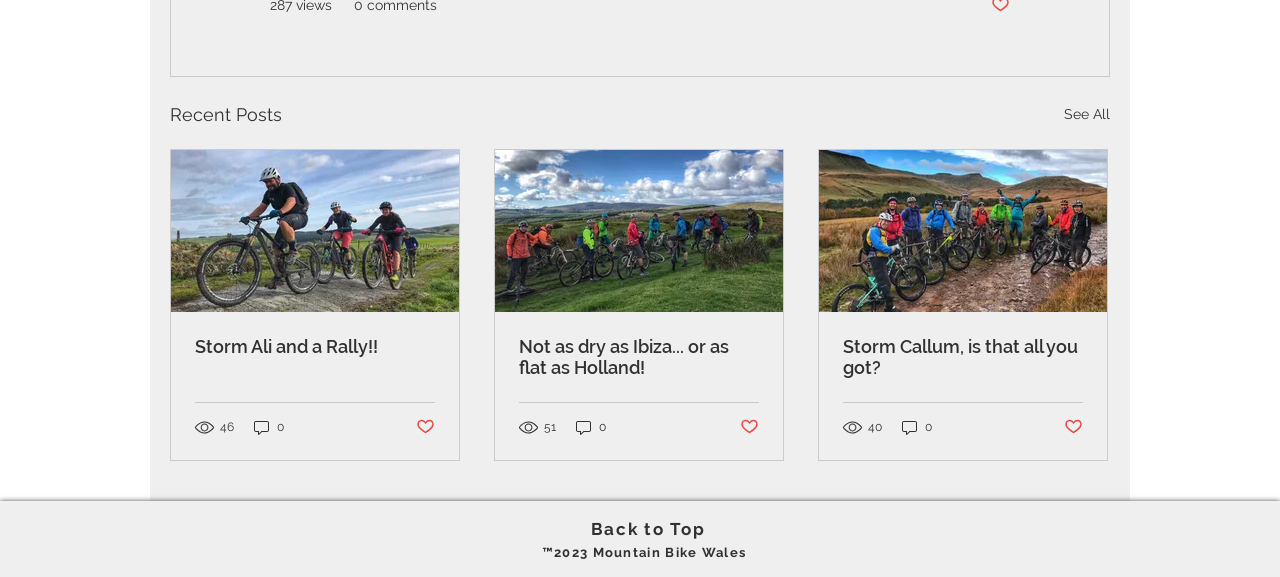Please identify the bounding box coordinates of the clickable area that will allow you to execute the instruction: "Like the post".

[0.325, 0.722, 0.34, 0.759]